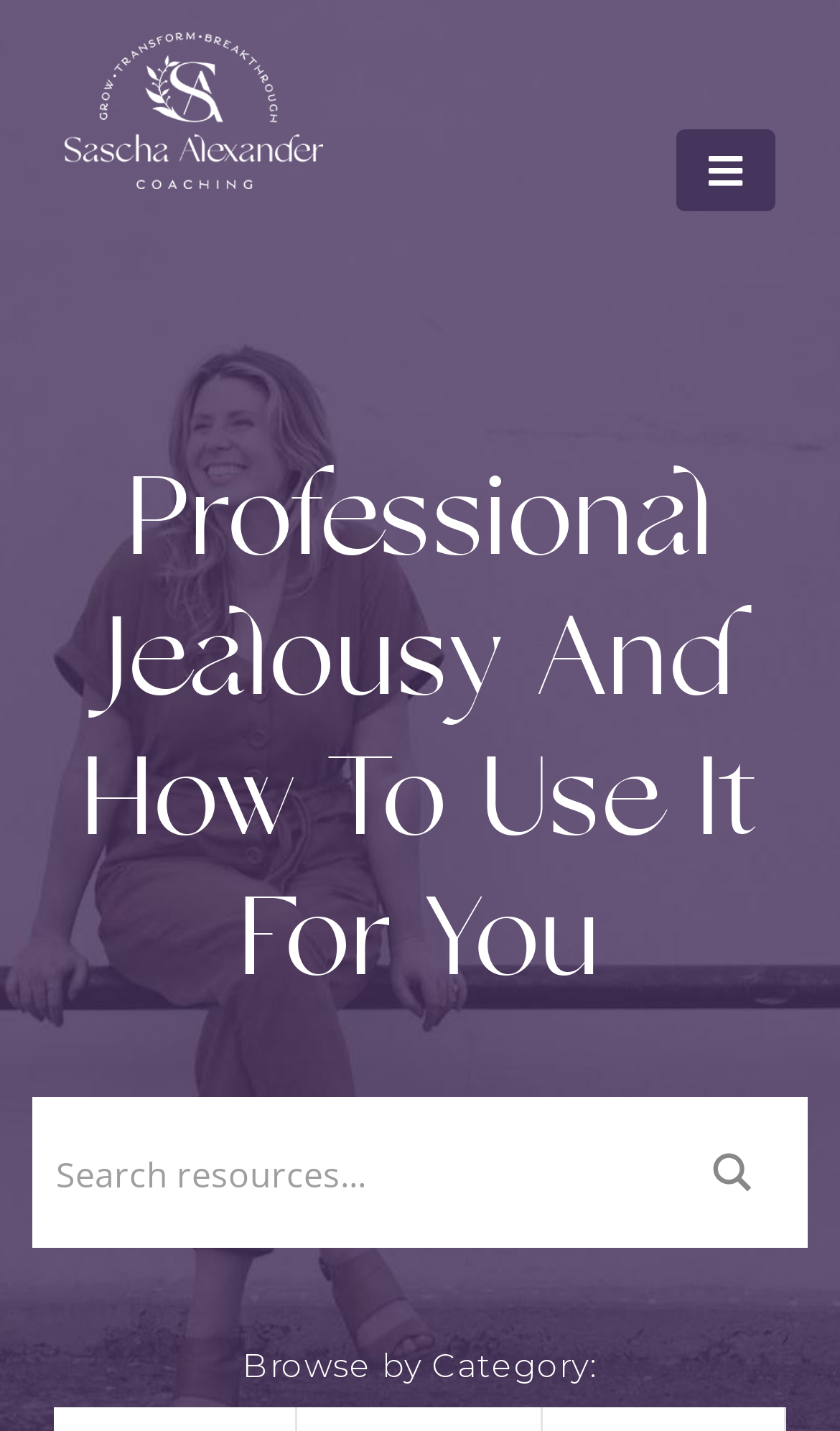Provide the bounding box coordinates for the UI element that is described by this text: "Search". The coordinates should be in the form of four float numbers between 0 and 1: [left, top, right, bottom].

[0.782, 0.767, 0.962, 0.872]